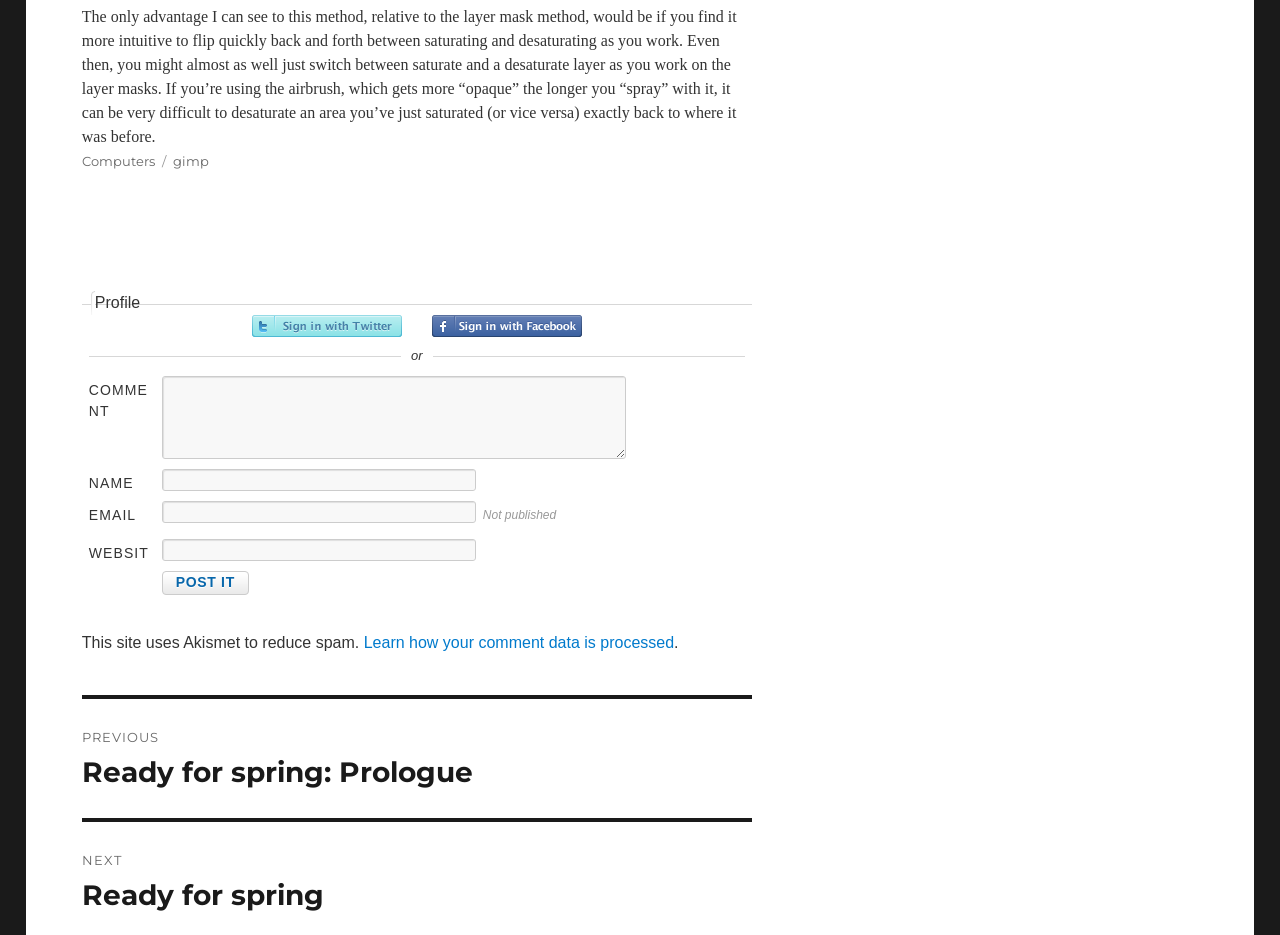Can you find the bounding box coordinates for the element to click on to achieve the instruction: "Leave a comment"?

[0.126, 0.402, 0.489, 0.491]